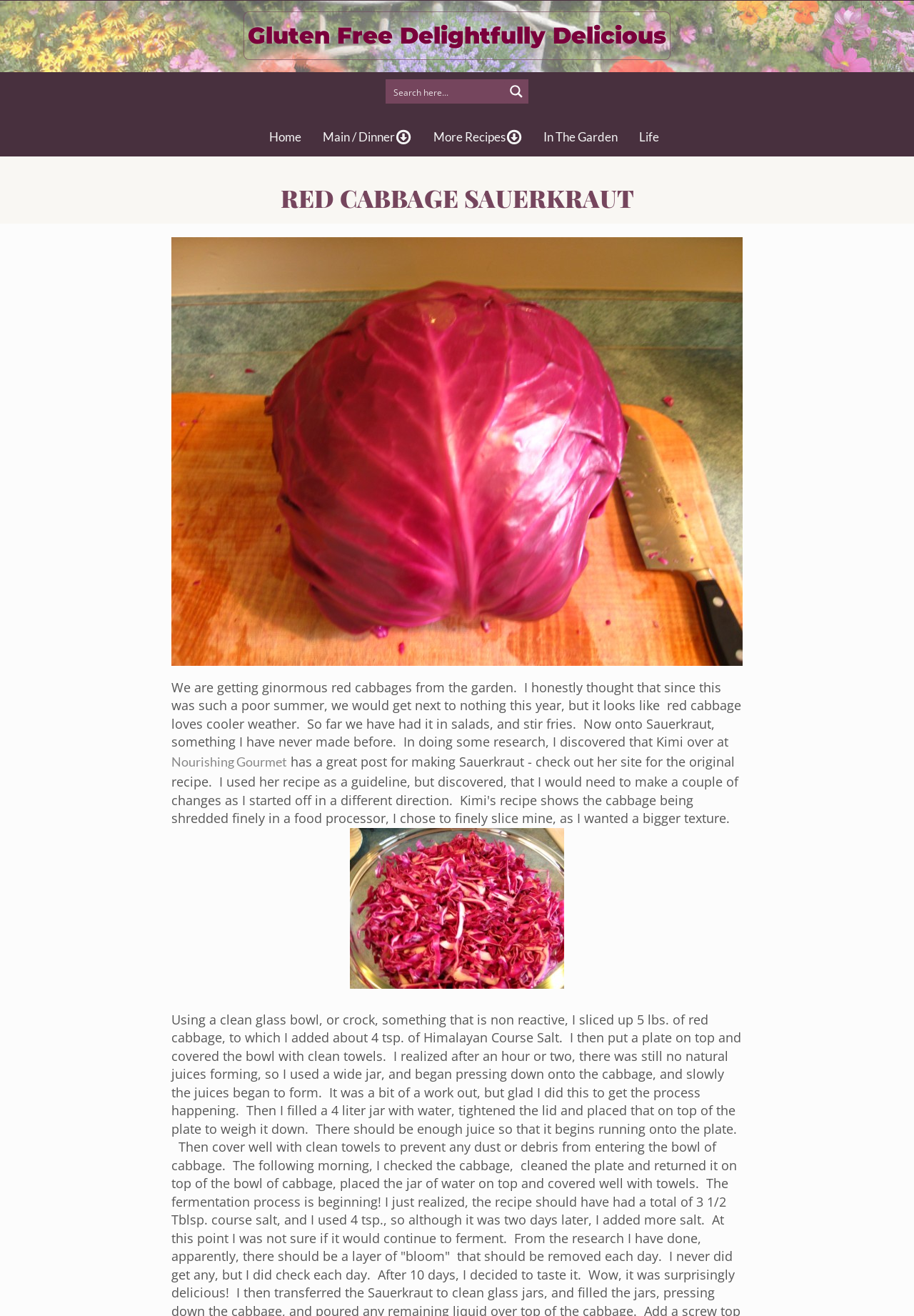Show the bounding box coordinates of the element that should be clicked to complete the task: "Search for recipes".

[0.434, 0.06, 0.548, 0.079]